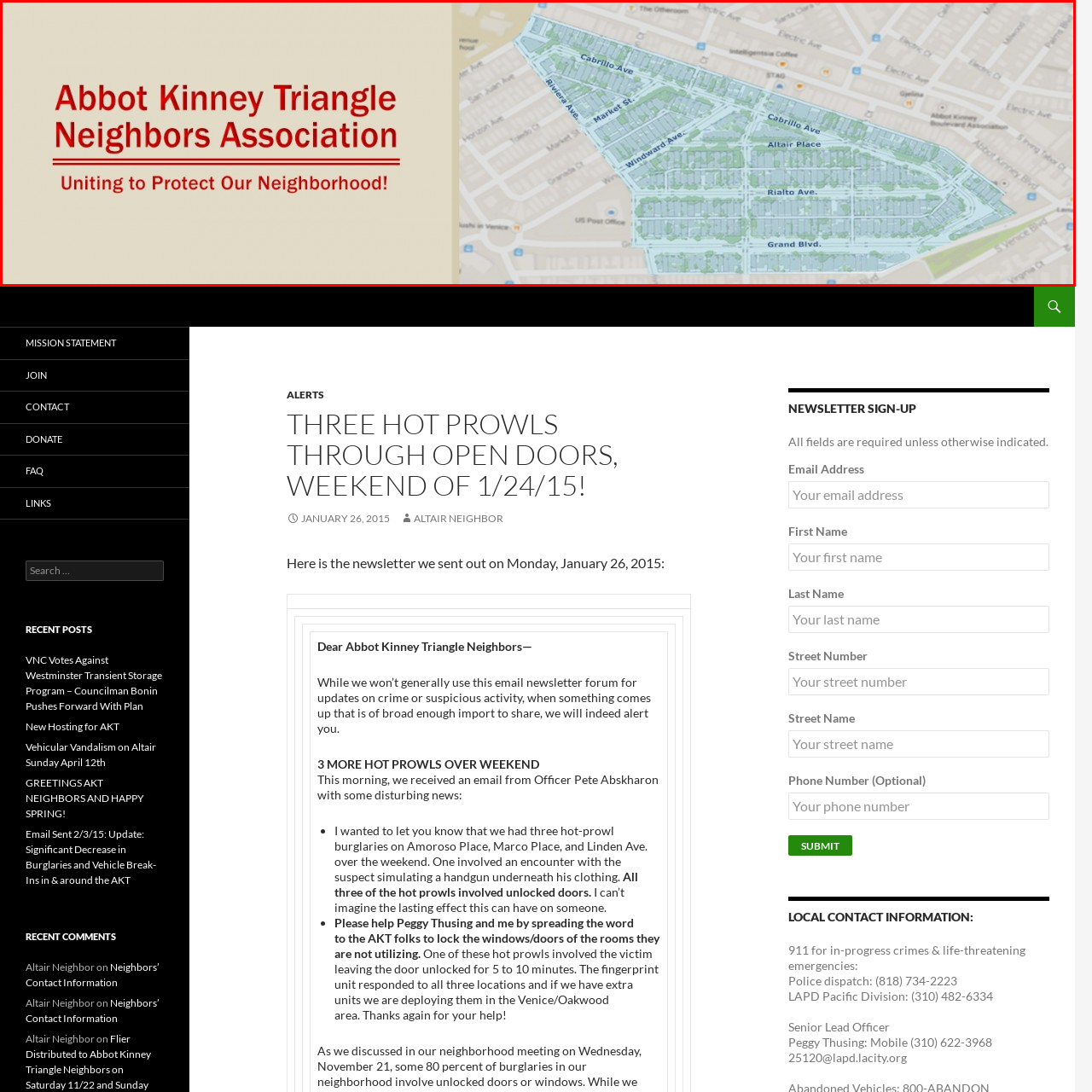What is the purpose of the graphic?
Take a look at the image highlighted by the red bounding box and provide a detailed answer to the question.

The caption states that the graphic serves as both an informative tool and a rallying call for community solidarity, highlighting the group's mission to enhance safety and cooperation among local residents.